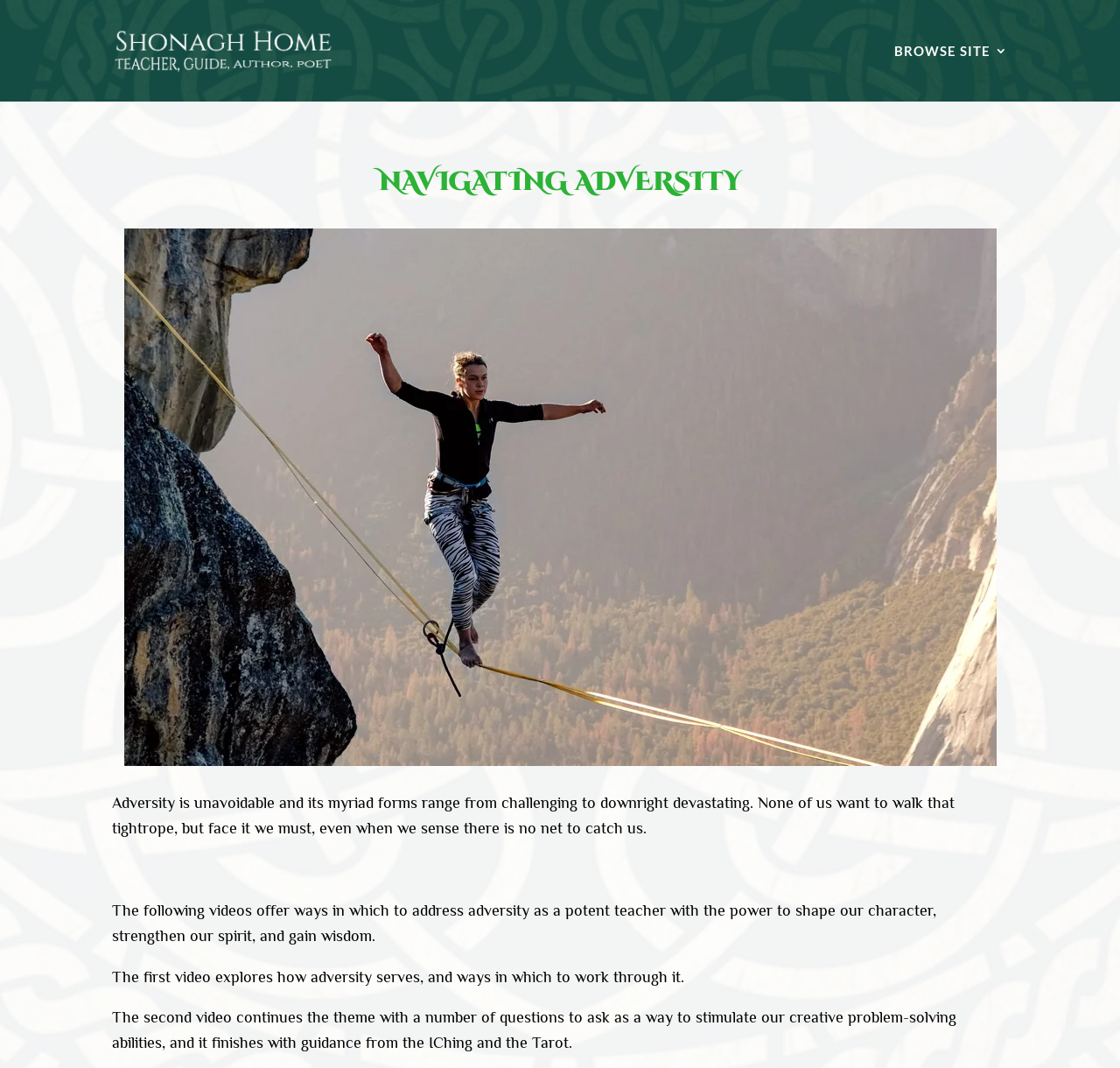What is the main topic of this webpage?
Using the details shown in the screenshot, provide a comprehensive answer to the question.

The main topic of this webpage is adversity, which is evident from the heading 'NAVIGATING ADVERSITY' and the static text that discusses how to address adversity as a potent teacher.